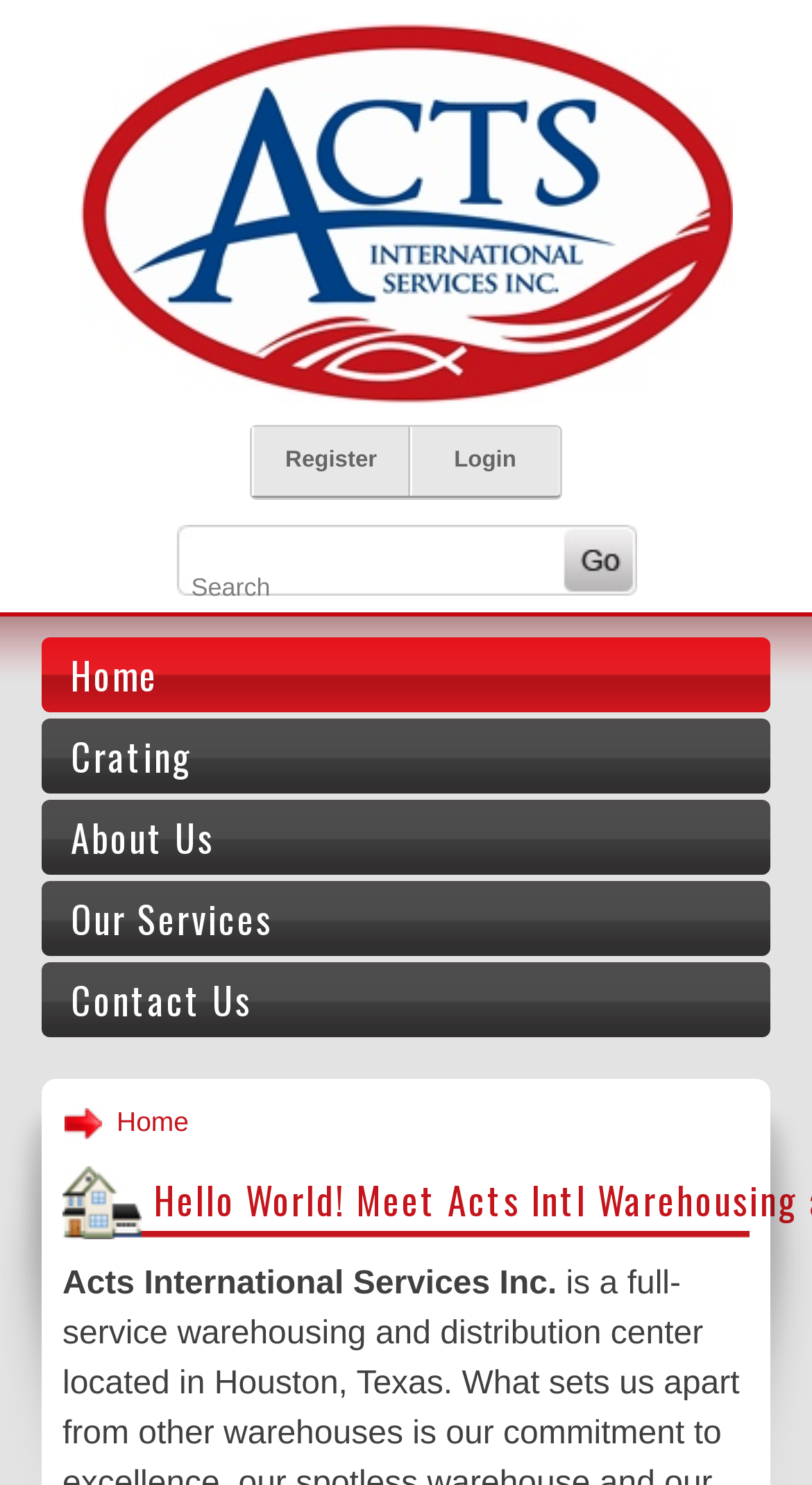Determine the bounding box coordinates of the clickable element to achieve the following action: 'Go to the Home page'. Provide the coordinates as four float values between 0 and 1, formatted as [left, top, right, bottom].

[0.051, 0.429, 0.949, 0.48]